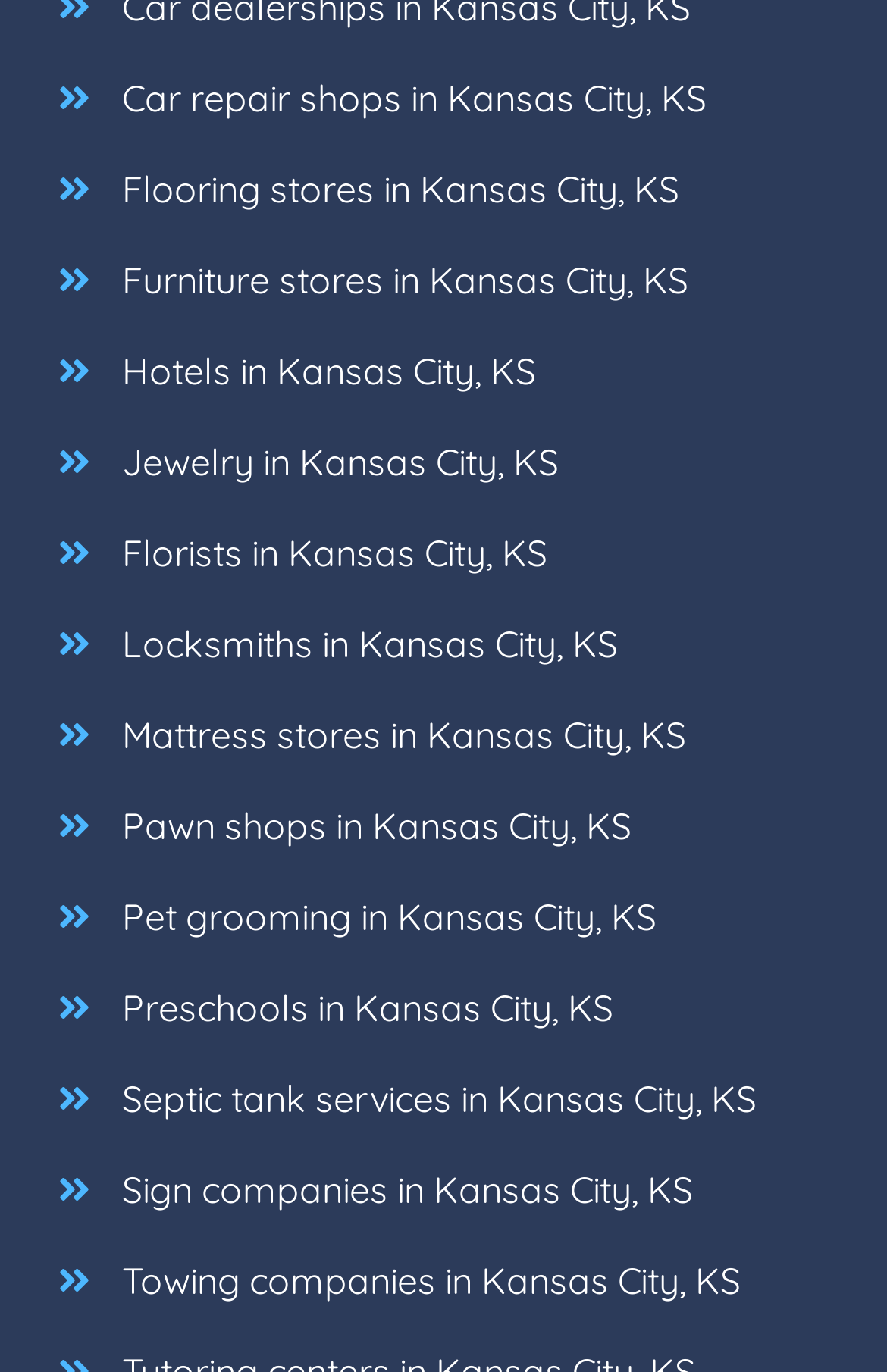Locate the UI element described by Jewelry in Kansas City, KS in the provided webpage screenshot. Return the bounding box coordinates in the format (top-left x, top-left y, bottom-right x, bottom-right y), ensuring all values are between 0 and 1.

[0.102, 0.303, 0.655, 0.37]